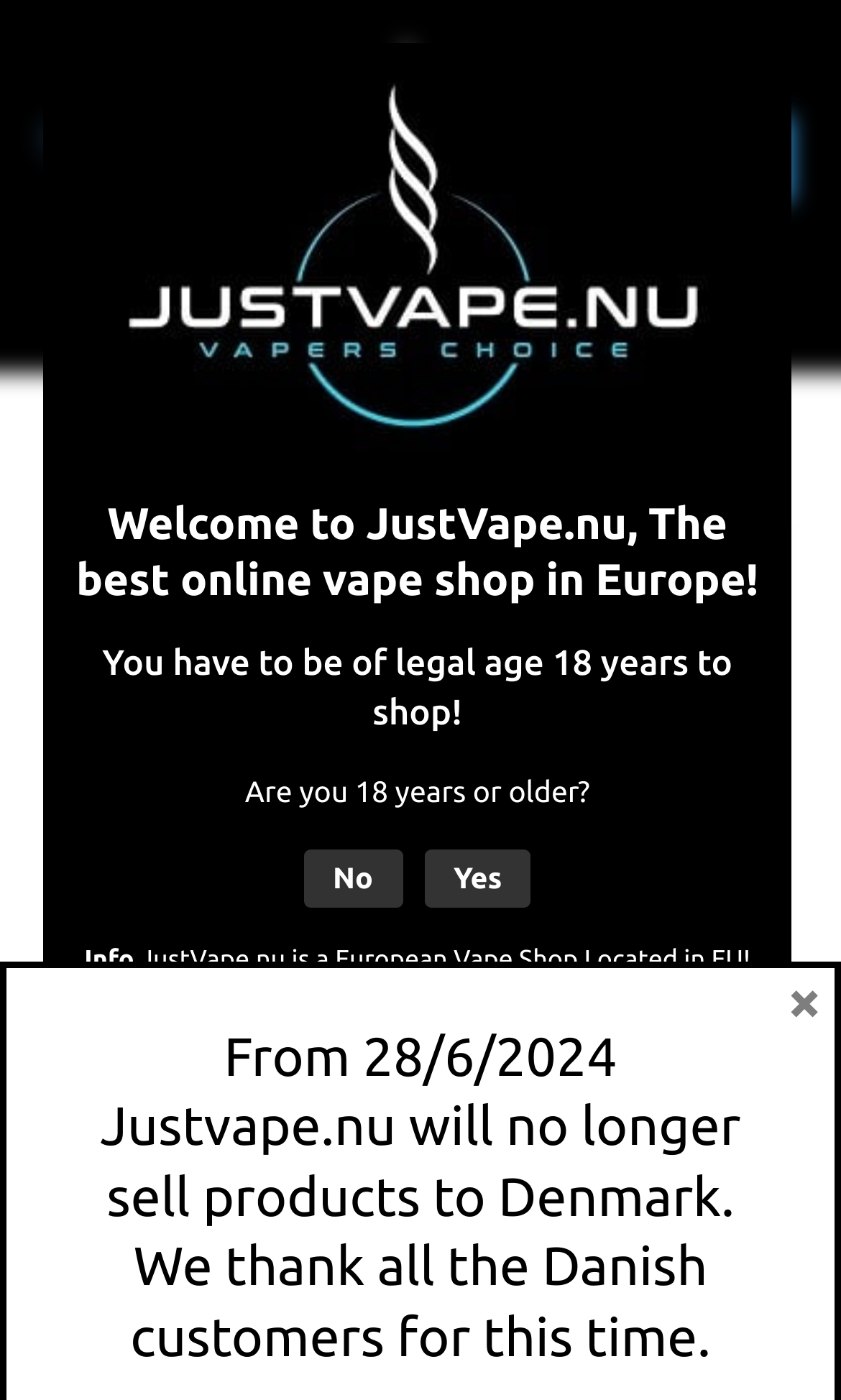Is there a notification about a country where the website will no longer sell products?
Based on the image, respond with a single word or phrase.

Yes